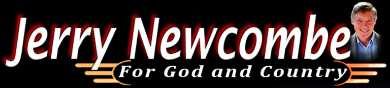What is the purpose of the small image of Jerry Newcombe on the banner?
Deliver a detailed and extensive answer to the question.

The caption states that the small image of Jerry Newcombe is positioned to the right, presenting a personable touch to the banner, which suggests that the image is intended to make the banner more relatable and personal.